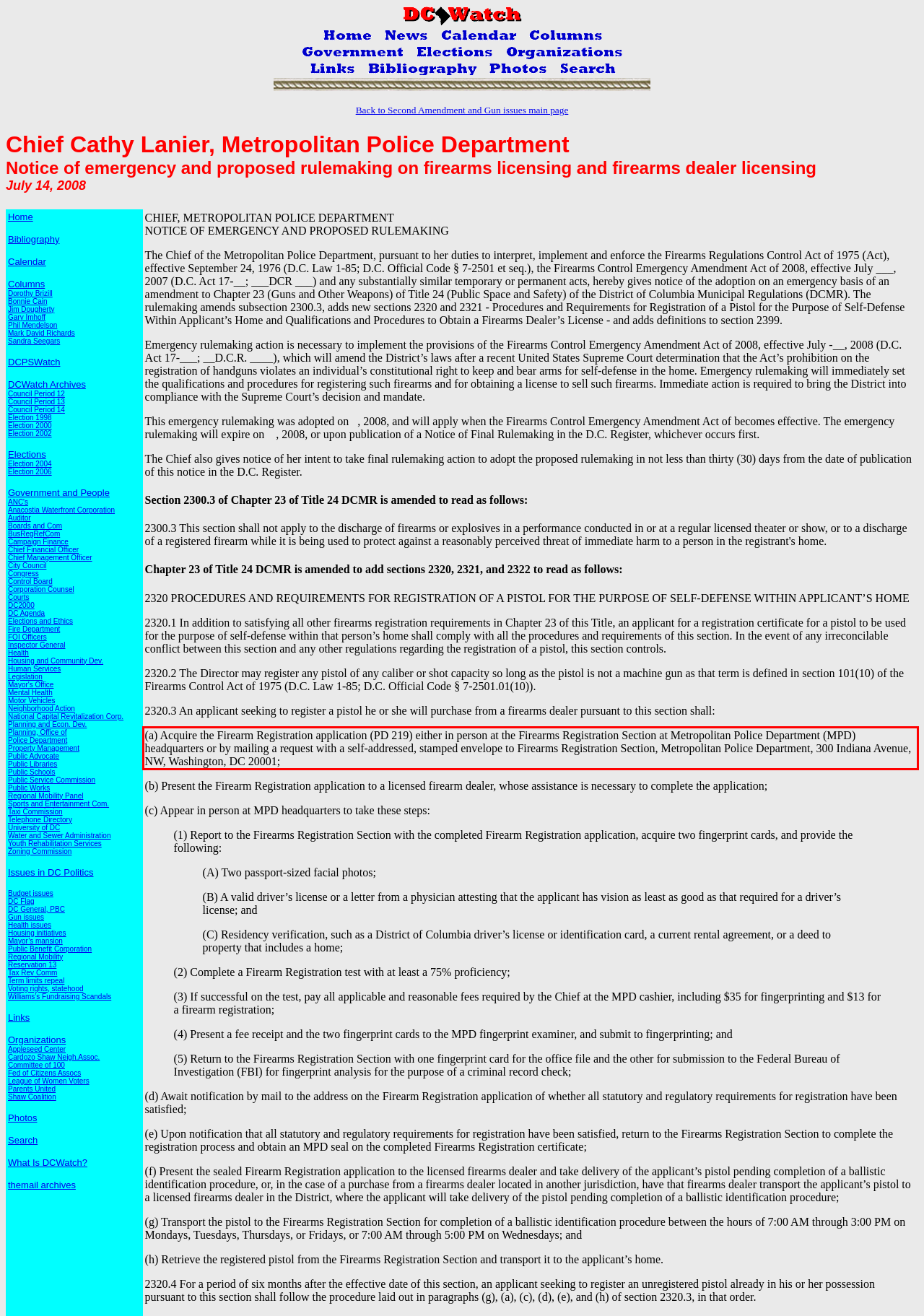Given a webpage screenshot, locate the red bounding box and extract the text content found inside it.

(a) Acquire the Firearm Registration application (PD 219) either in person at the Firearms Registration Section at Metropolitan Police Department (MPD) headquarters or by mailing a request with a self-addressed, stamped envelope to Firearms Registration Section, Metropolitan Police Department, 300 Indiana Avenue, NW, Washington, DC 20001;